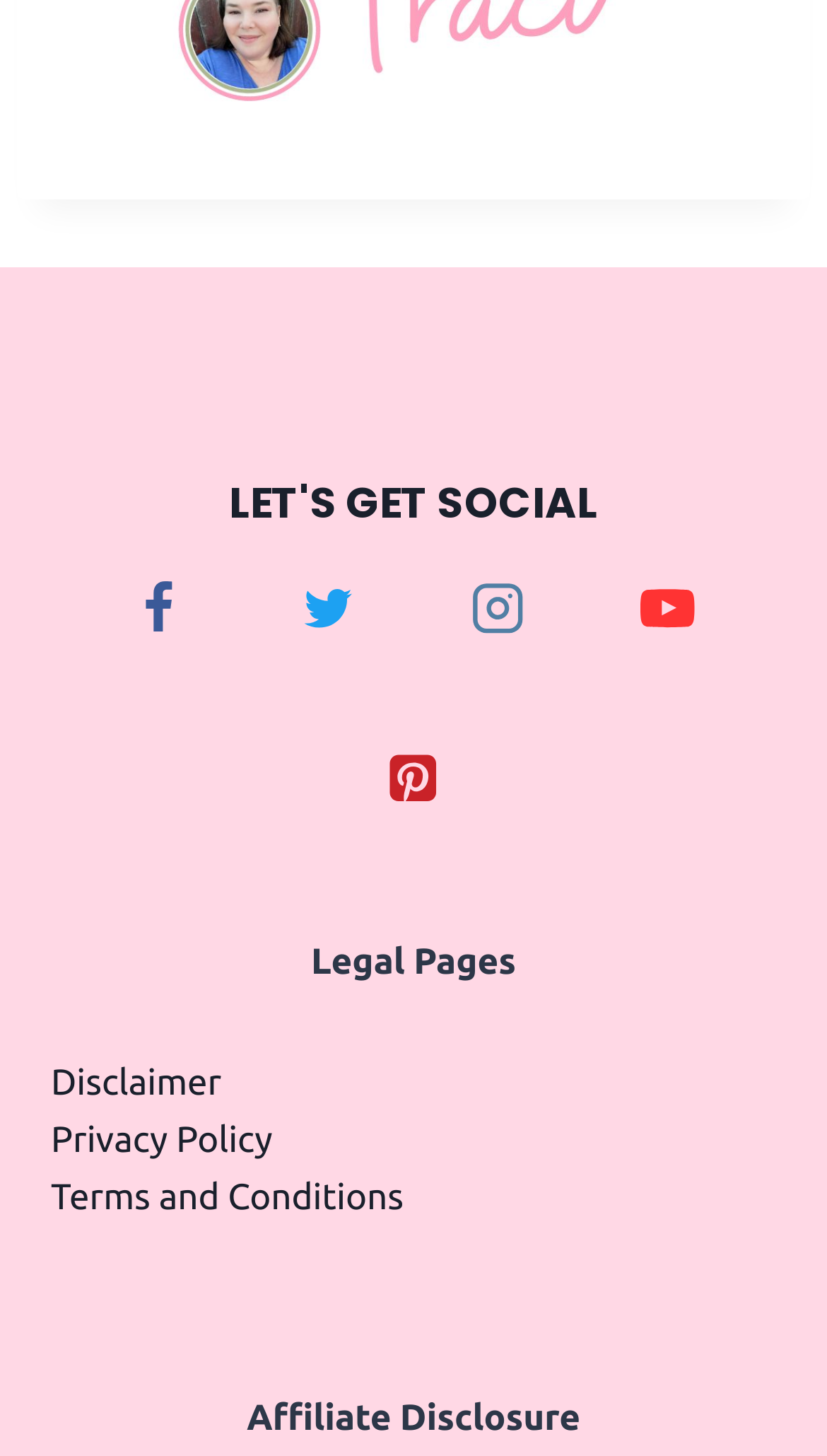How many images are on the webpage?
Based on the screenshot, answer the question with a single word or phrase.

5